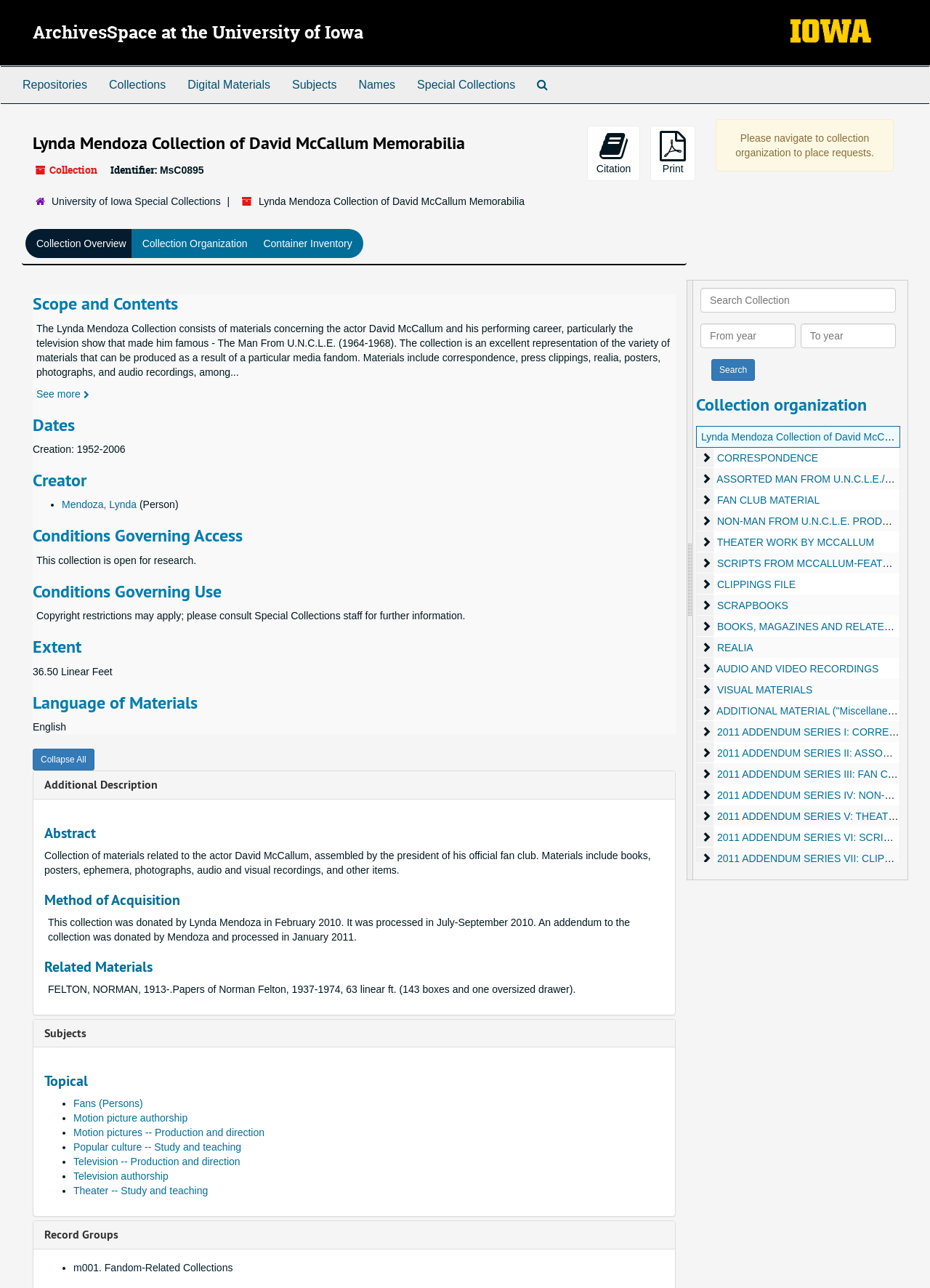Identify the headline of the webpage and generate its text content.

ArchivesSpace at the University of Iowa